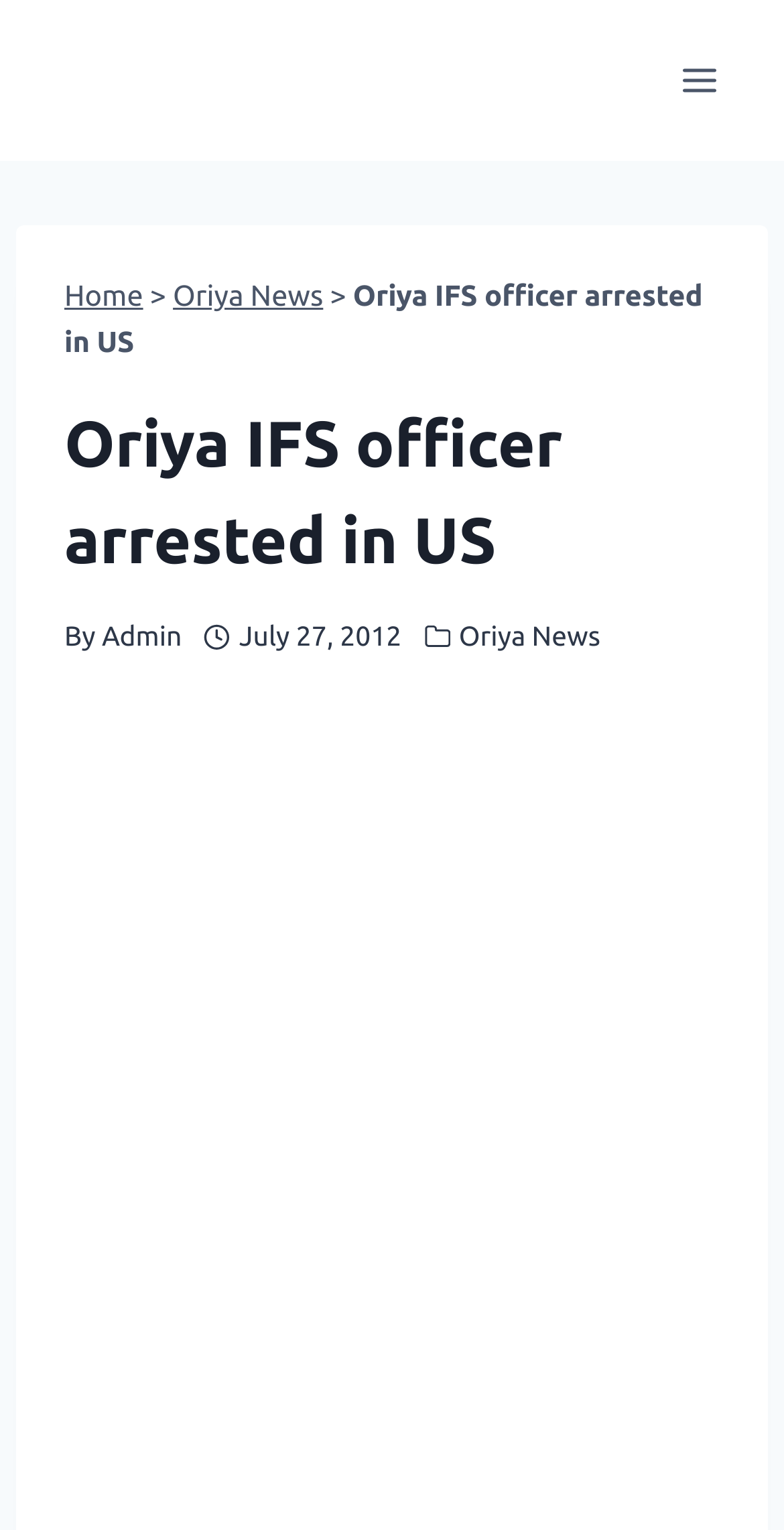Please use the details from the image to answer the following question comprehensively:
When was the news article published?

I determined the publication date by looking at the time element, which displays the date 'July 27, 2012'.